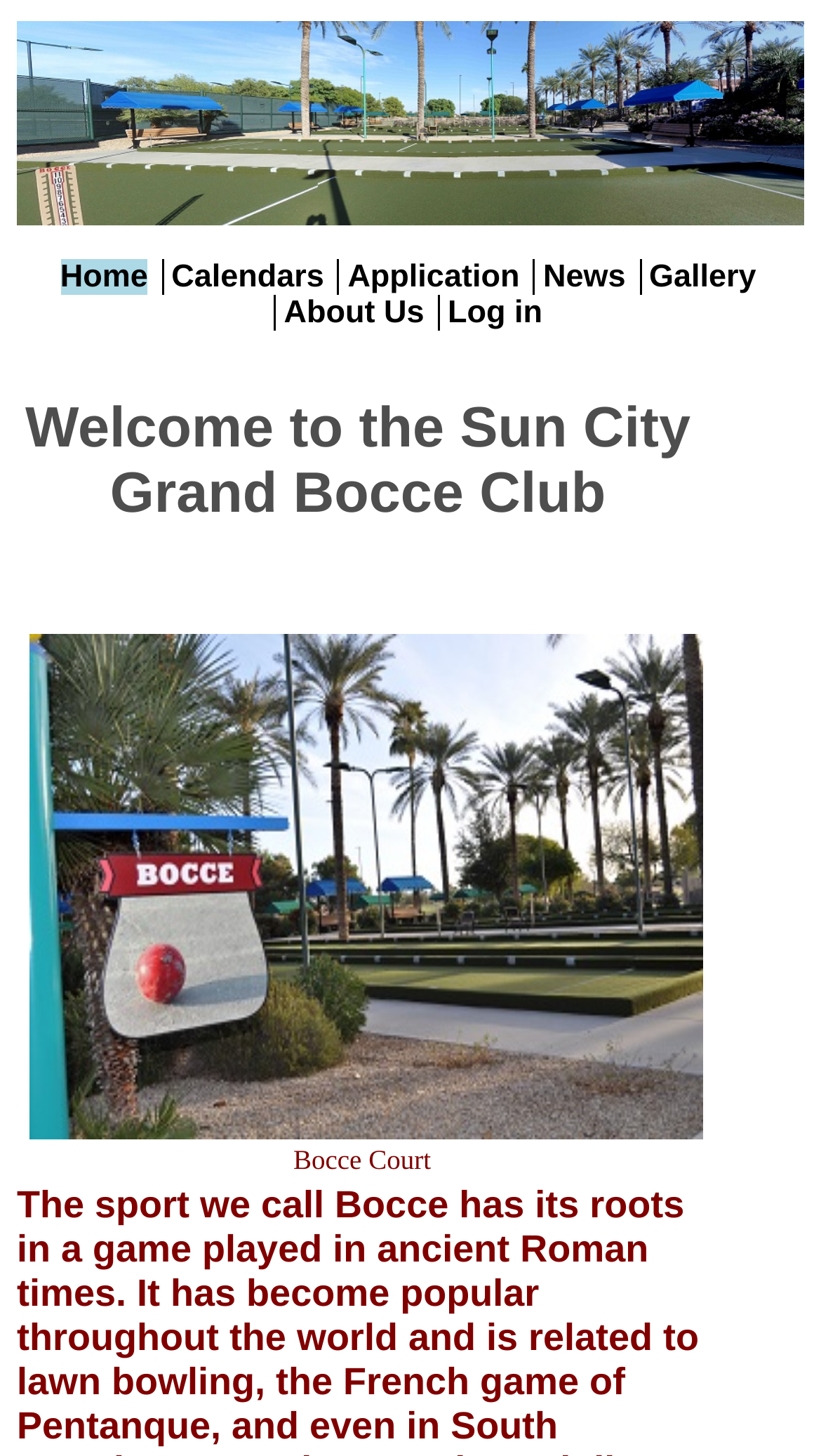Could you find the bounding box coordinates of the clickable area to complete this instruction: "go to home page"?

[0.073, 0.178, 0.18, 0.203]